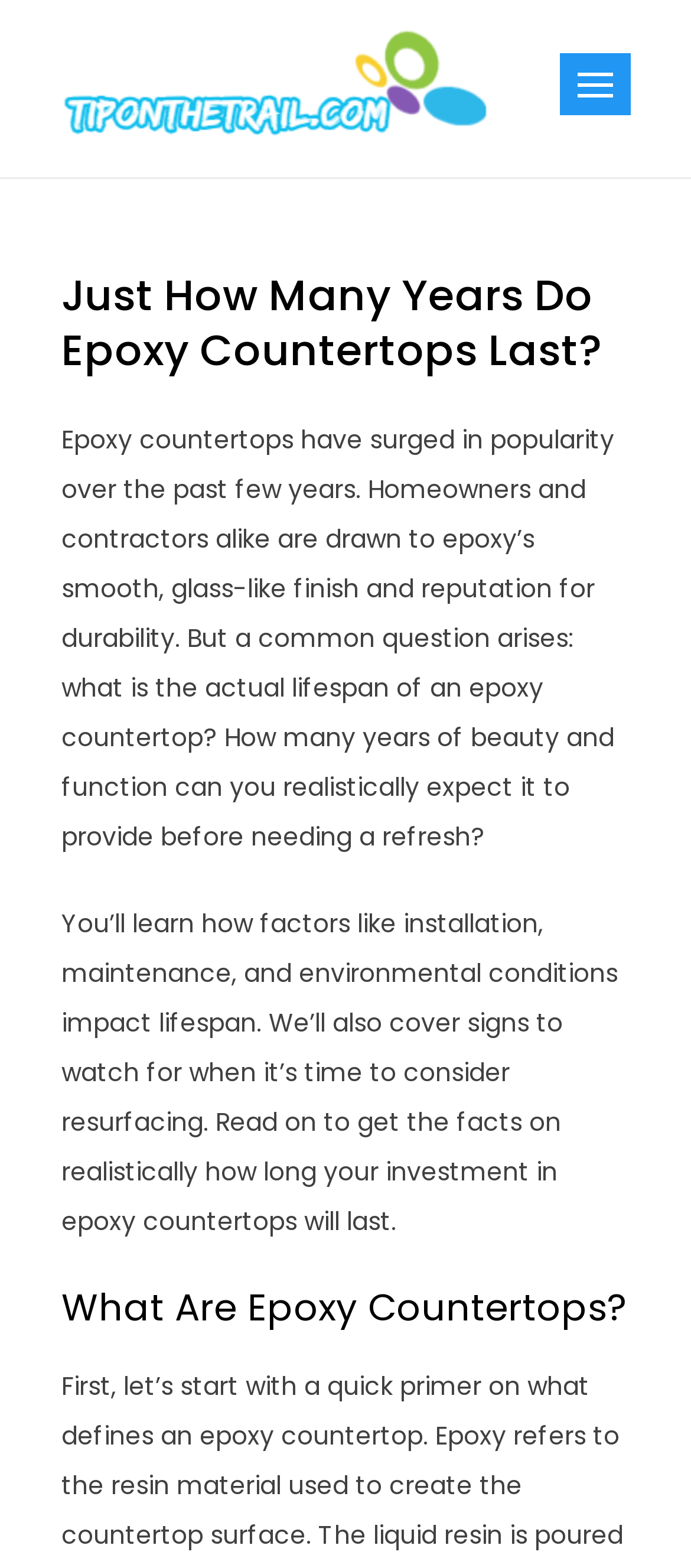Give a detailed explanation of the elements present on the webpage.

The webpage is about epoxy countertops, specifically discussing their lifespan and factors that impact it. At the top left corner, there is a logo image with a link. To the right of the logo, there is a text "Chic Home Decorating Ideas". Below the logo, there is a button with a heading "Just How Many Years Do Epoxy Countertops Last?" which serves as the main title of the page.

Below the main title, there is a paragraph of text that introduces epoxy countertops, describing their popularity and durability. This text block is positioned at the top center of the page. Following this introduction, there is another paragraph that explains the purpose of the article, which is to discuss the factors that affect the lifespan of epoxy countertops, such as installation, maintenance, and environmental conditions.

Further down the page, there is a heading "What Are Epoxy Countertops?" which is positioned near the bottom center of the page. There are no other UI elements or images on the page besides the logo at the top left corner. Overall, the page has a simple layout with a focus on text content.